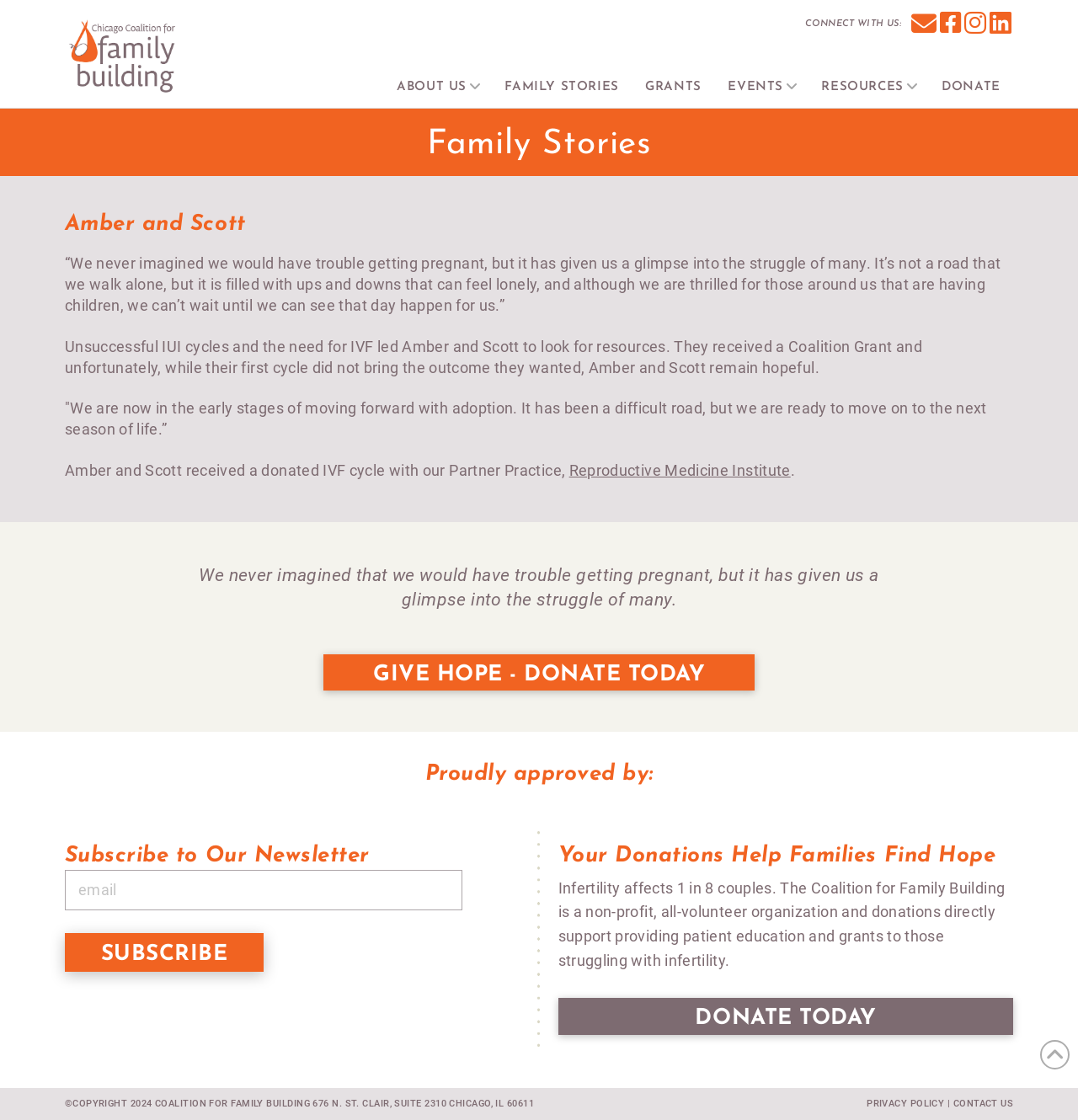Find the bounding box coordinates for the area that must be clicked to perform this action: "Click the 'ABOUT US' link".

[0.356, 0.063, 0.456, 0.089]